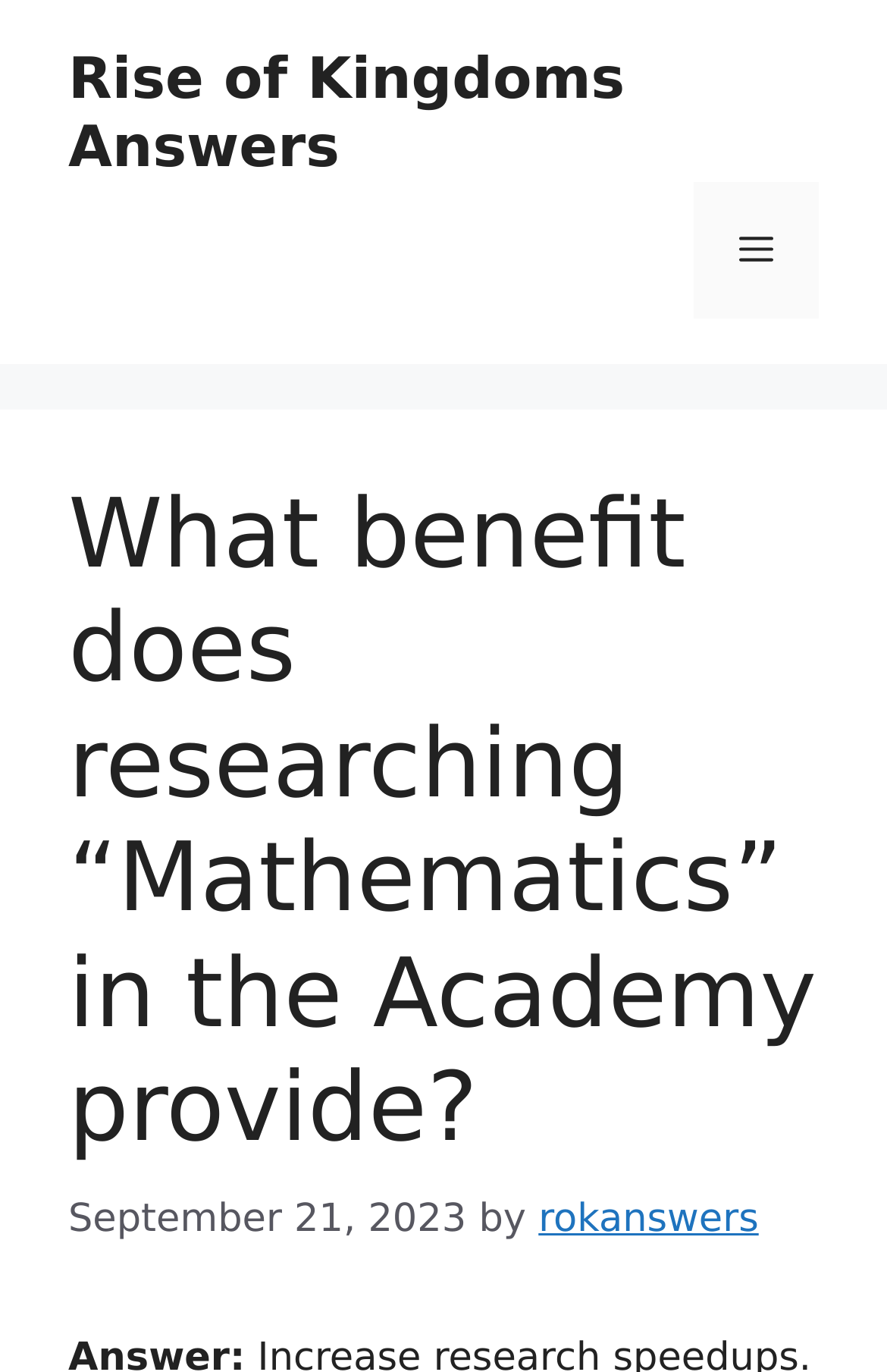Using floating point numbers between 0 and 1, provide the bounding box coordinates in the format (top-left x, top-left y, bottom-right x, bottom-right y). Locate the UI element described here: Rise of Kingdoms Answers

[0.077, 0.033, 0.705, 0.131]